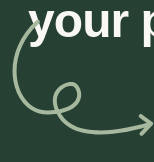Answer the question using only one word or a concise phrase: What is the theme of the webpage?

support and consultation